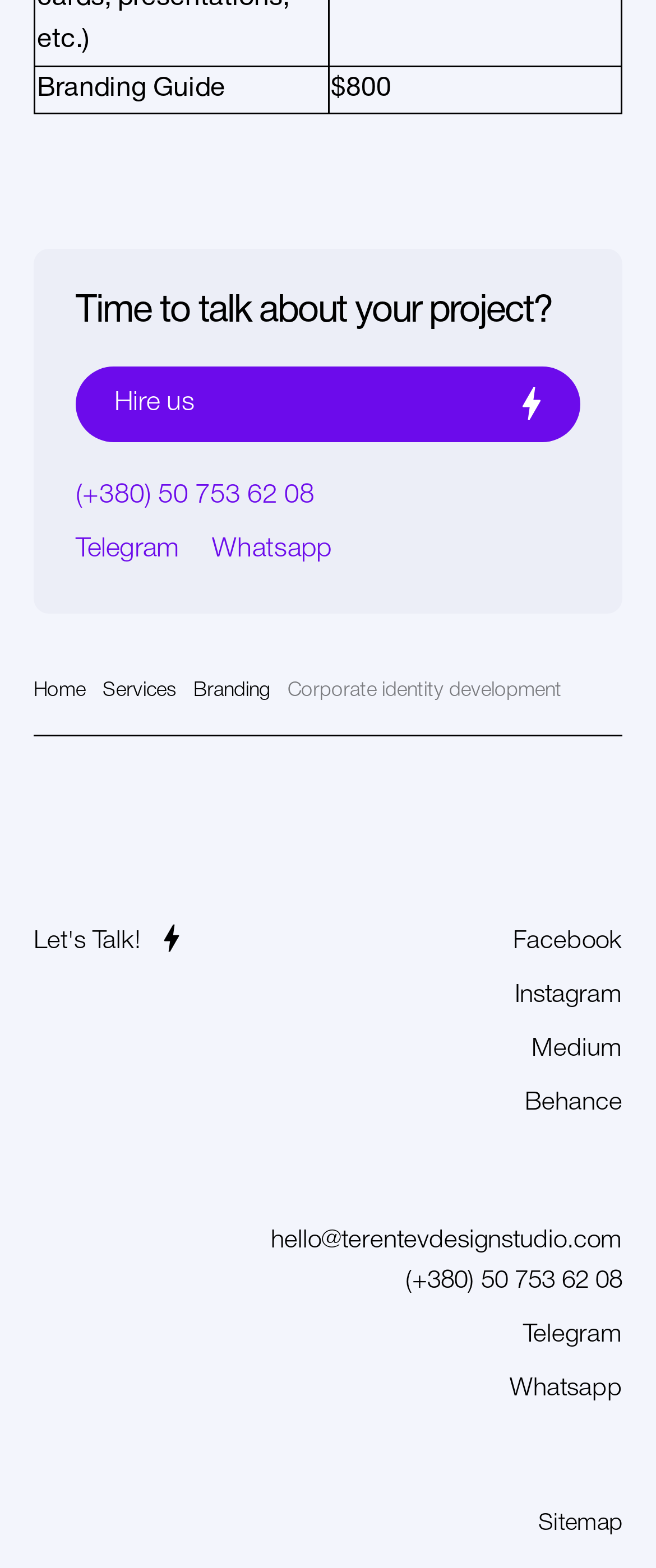Locate the bounding box coordinates of the area you need to click to fulfill this instruction: 'Visit 'Facebook' page'. The coordinates must be in the form of four float numbers ranging from 0 to 1: [left, top, right, bottom].

[0.782, 0.588, 0.949, 0.614]